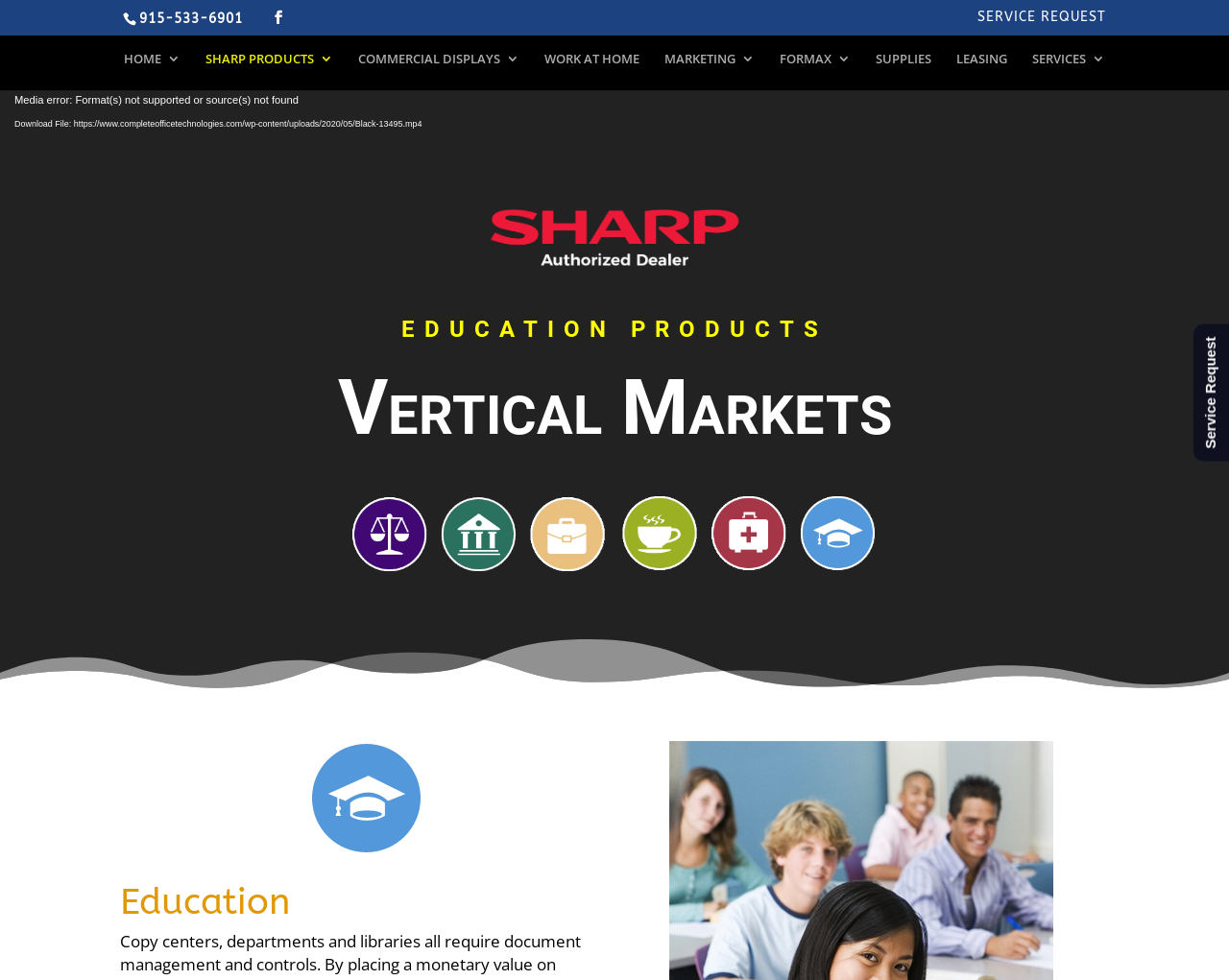Can you show the bounding box coordinates of the region to click on to complete the task described in the instruction: "Request a service"?

[0.795, 0.01, 0.9, 0.034]